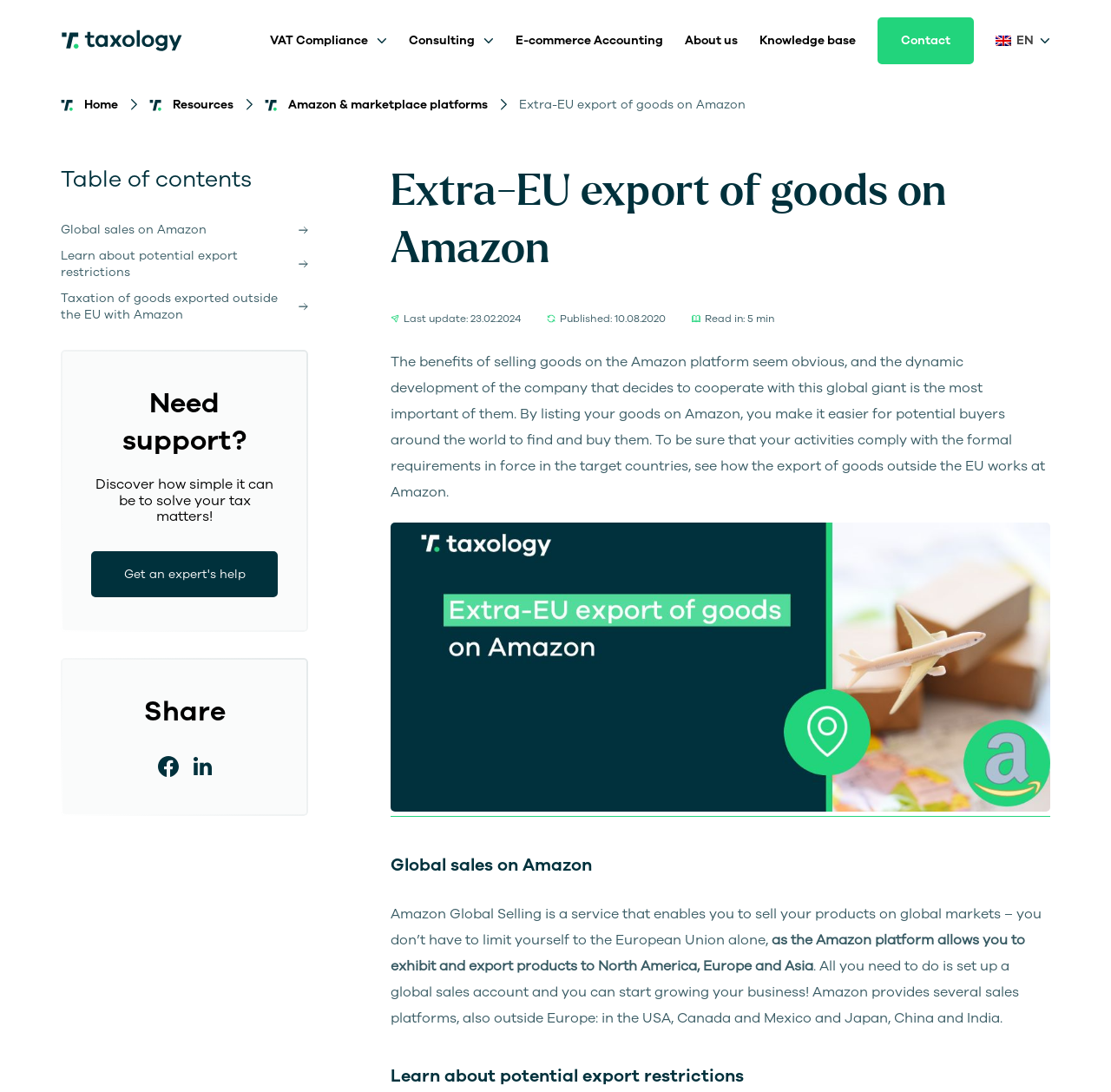Determine the bounding box coordinates for the UI element described. Format the coordinates as (top-left x, top-left y, bottom-right x, bottom-right y) and ensure all values are between 0 and 1. Element description: Amazon & marketplace platforms

[0.238, 0.09, 0.439, 0.103]